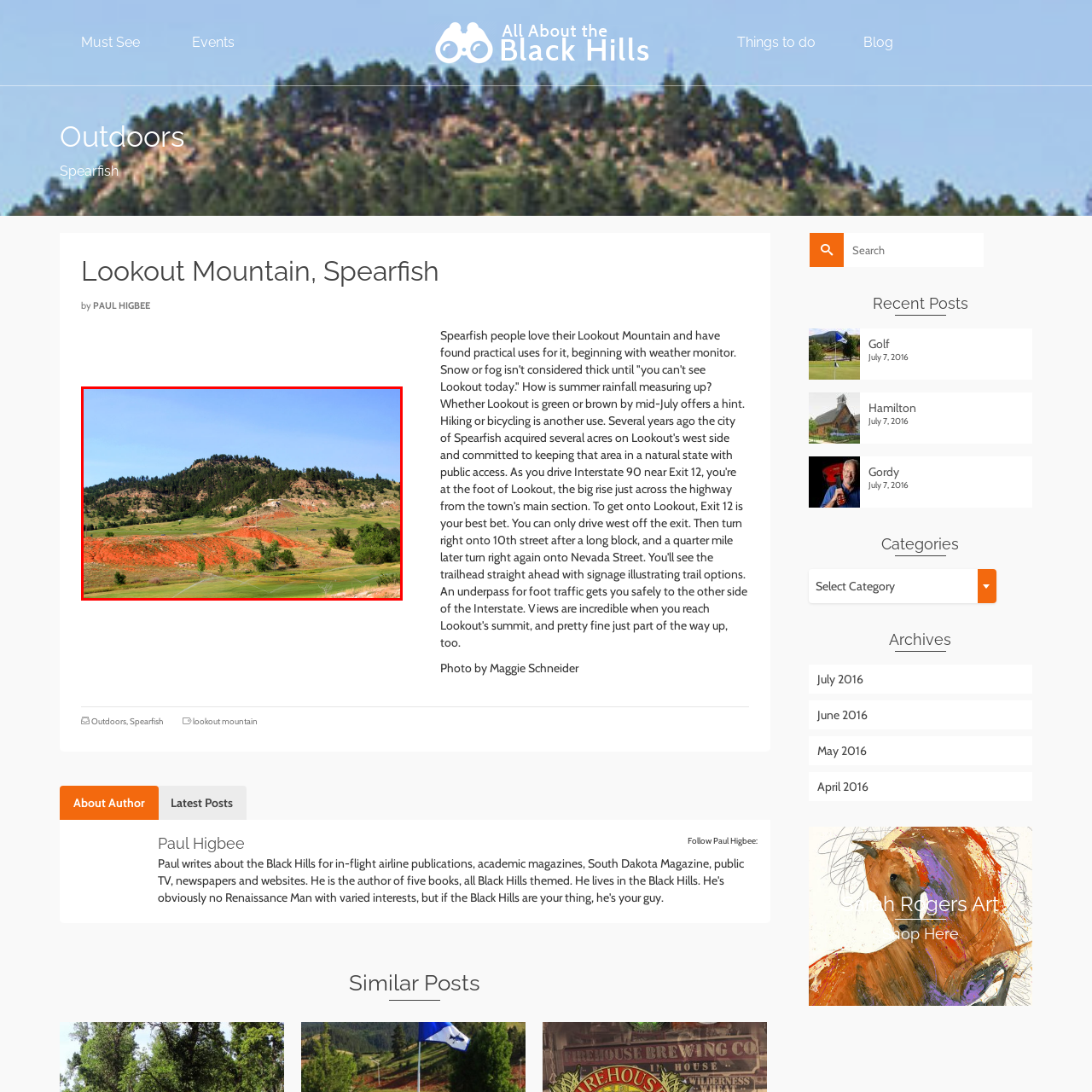Generate a detailed caption for the image contained in the red outlined area.

The image showcases the stunning Lookout Mountain in Spearfish, a prominent feature of the Black Hills landscape. This mountain is characterized by its rugged elevation covered in dense greenery, with a striking contrast of vibrant orange soil in the foreground. The scenic view invites outdoor enthusiasts, as it offers opportunities for hiking and biking. Visitors to the area can enjoy breathtaking vistas from the summit, which are particularly captivating during summer when the terrain shifts in color. The image not only encapsulates the natural beauty of Lookout Mountain but also reflects the local community’s affection for this landmark, often used for weather monitoring and recreational activities. Captured by photographer Maggie Schneider, this picturesque landscape serves as a reminder of the region's allure and outdoor charm.